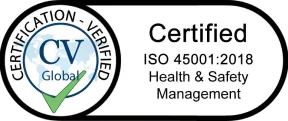Generate a descriptive account of all visible items and actions in the image.

The image showcases a certification emblem indicating that an organization is certified under the ISO 45001:2018 standard, which focuses on Health & Safety Management. The design features a globe, coupled with the text "Certified" prominently displayed. The emblem also includes the designation "CV Global" along with a green checkmark, symbolizing verification and adherence to international health and safety standards. This certification underscores the organization's commitment to maintaining a safe and healthy work environment, reinforcing its credibility and dedication to best practices in health and safety management.